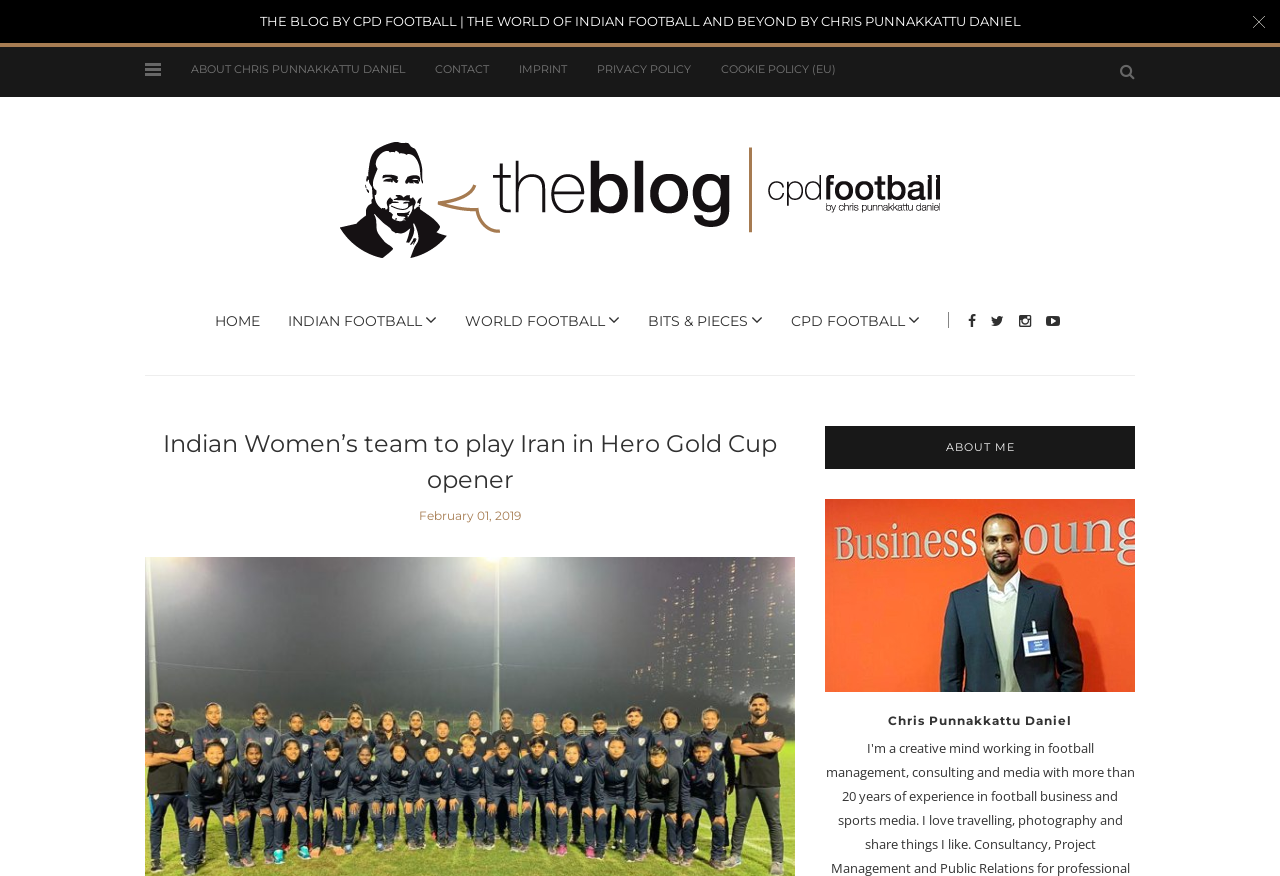Specify the bounding box coordinates of the element's region that should be clicked to achieve the following instruction: "Click the CONTACT link". The bounding box coordinates consist of four float numbers between 0 and 1, in the format [left, top, right, bottom].

[0.34, 0.071, 0.382, 0.087]